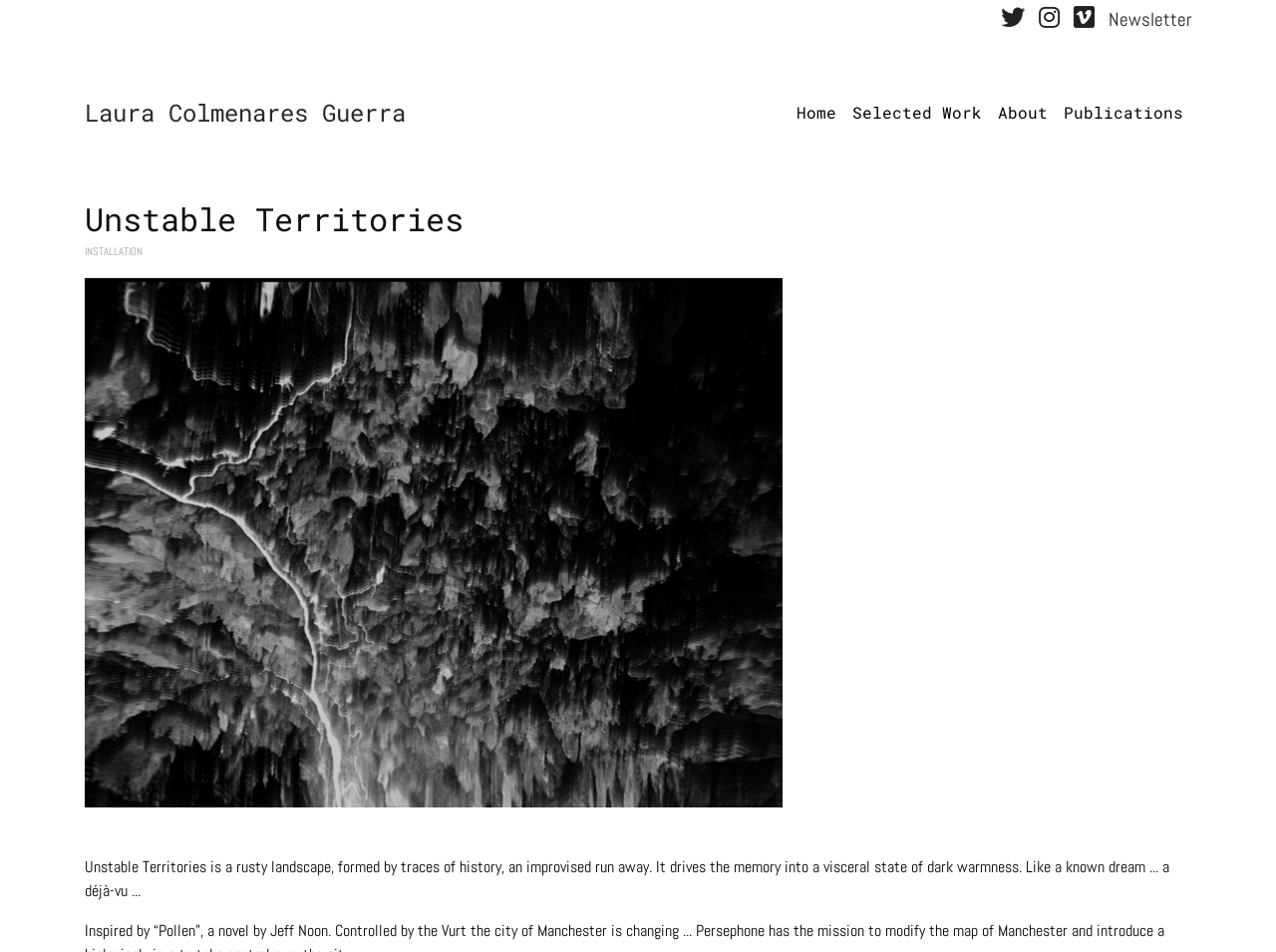Give a detailed explanation of the elements present on the webpage.

The webpage is titled "Unstable Territories | Laura Colmenares Guerra" and has a prominent banner at the top with a main navigation section. The navigation section contains links to "Home", "Selected Work", "About", and "Publications". 

At the top-left corner, there is a "Skip to main content" link. On the top-right corner, there are four social media links, represented by icons, and a "Newsletter" link. 

Below the navigation section, there is a heading that reads "Unstable Territories". Underneath this heading, there is a link to "INSTALLATION" and a large image that takes up most of the page's width. 

At the bottom of the page, there is a paragraph of text that describes "Unstable Territories" as a rusty landscape formed by traces of history, an improvised run away, evoking a visceral state of dark warmness, like a known dream or déjà-vu.